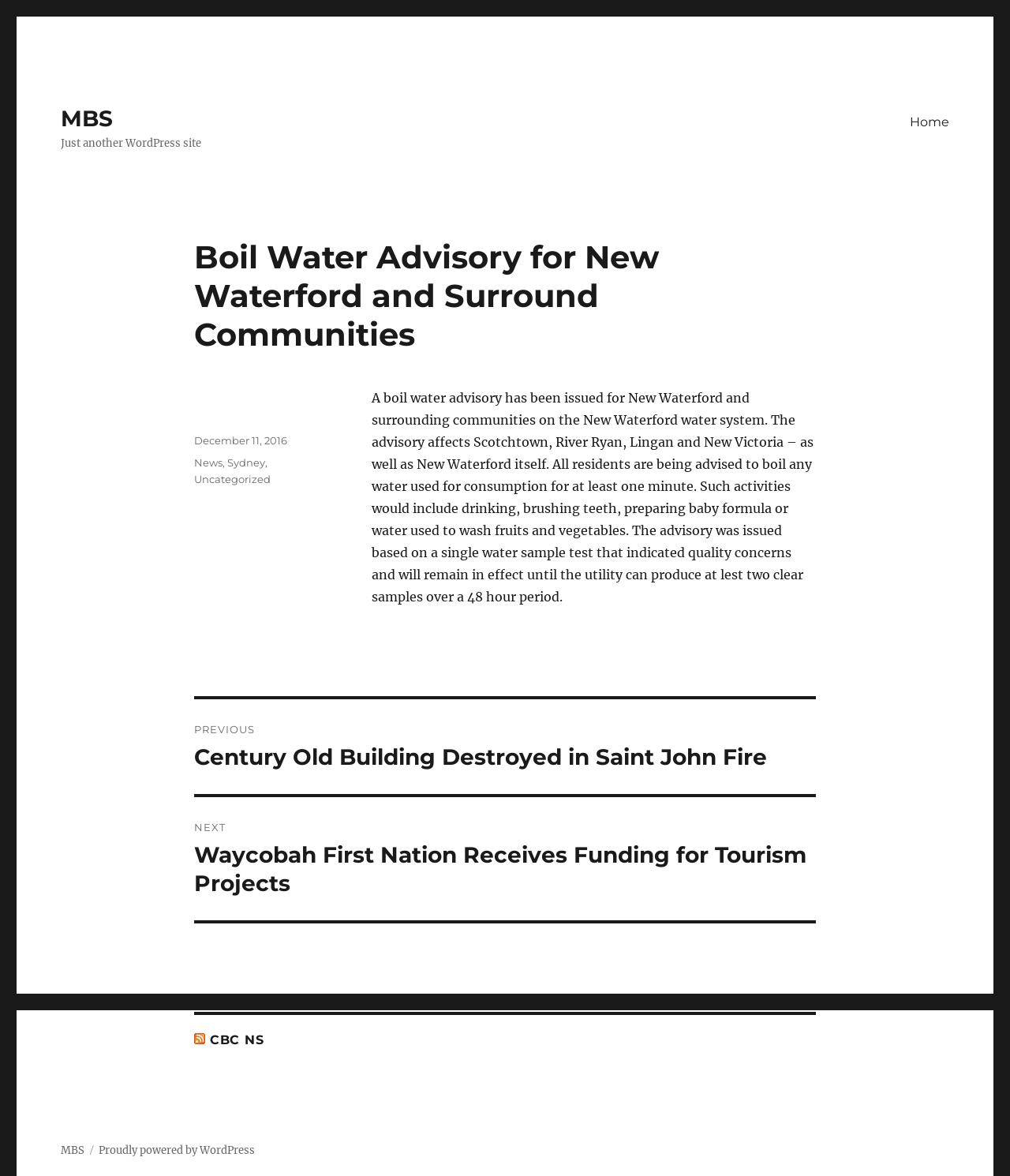Determine the bounding box coordinates (top-left x, top-left y, bottom-right x, bottom-right y) of the UI element described in the following text: Sydney

[0.225, 0.388, 0.263, 0.399]